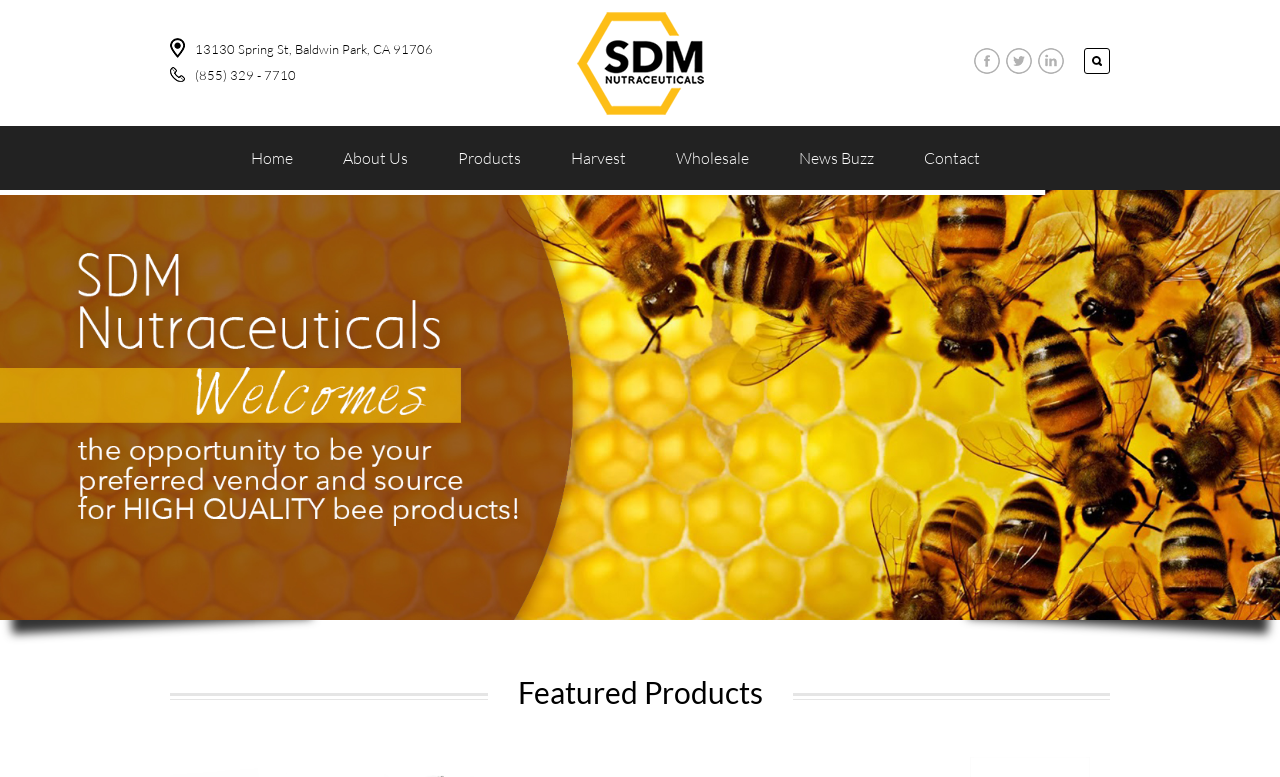Determine the bounding box coordinates of the UI element that matches the following description: "Products". The coordinates should be four float numbers between 0 and 1 in the format [left, top, right, bottom].

[0.339, 0.162, 0.427, 0.245]